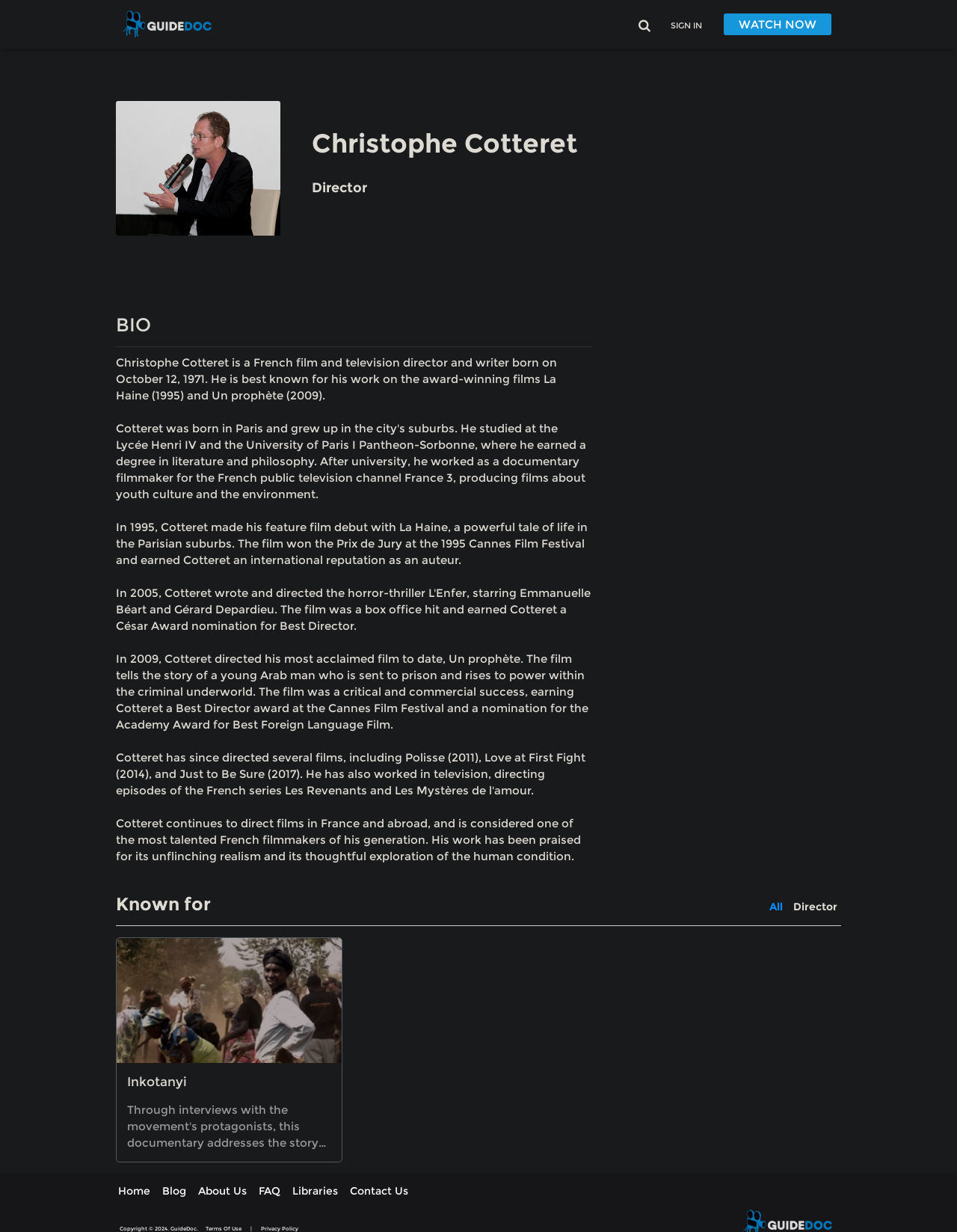What is the name of the film that earned Christophe Cotteret a Best Director award at the Cannes Film Festival?
Please respond to the question with a detailed and informative answer.

Based on the webpage, Christophe Cotteret directed 'Un prophète' in 2009, which was a critical and commercial success, earning him a Best Director award at the Cannes Film Festival.